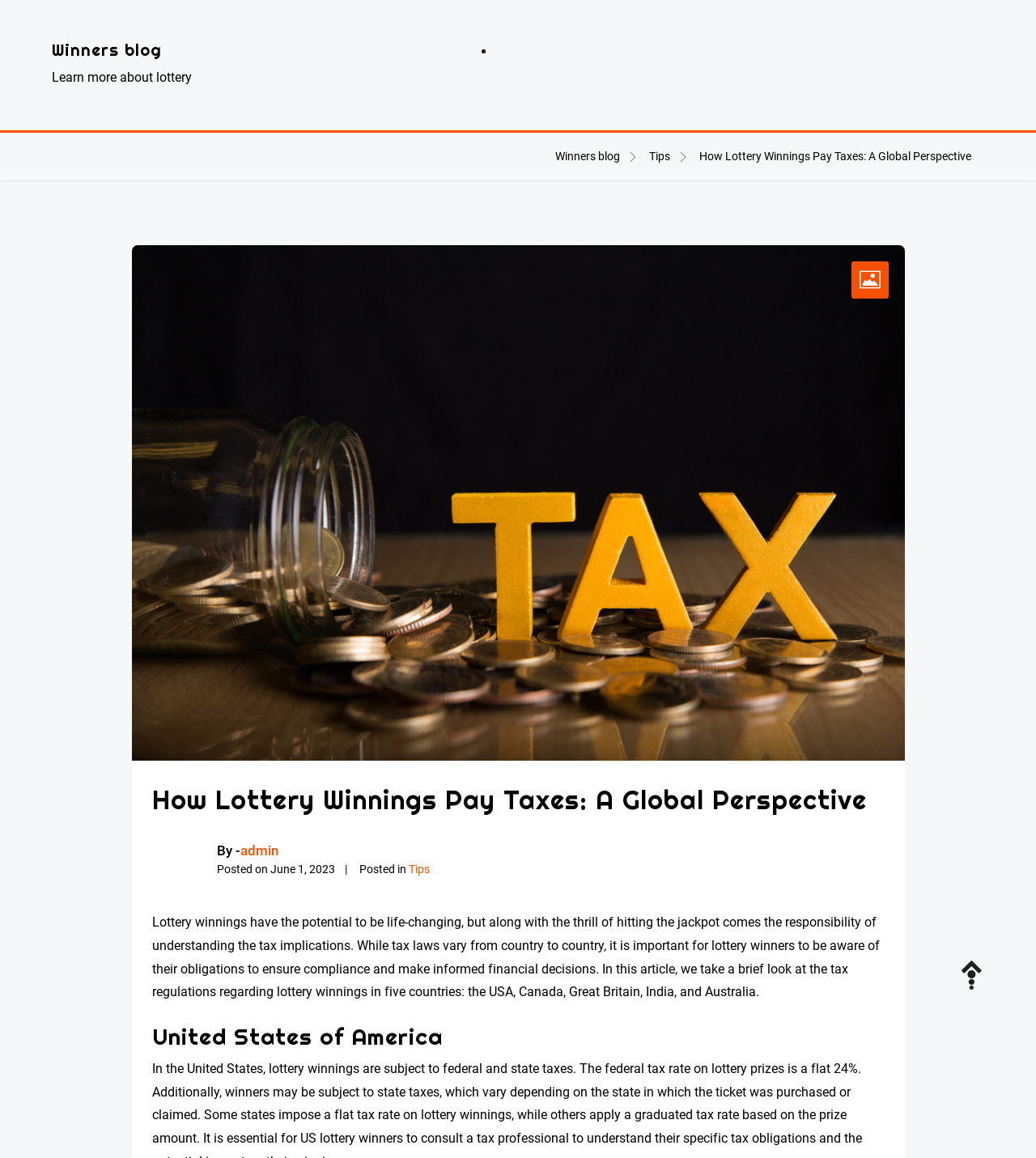What is the topic of this article?
Use the image to give a comprehensive and detailed response to the question.

The topic of this article can be determined by reading the heading 'How Lottery Winnings Pay Taxes: A Global Perspective' and the static text 'Lottery winnings have the potential to be life-changing, but along with the thrill of hitting the jackpot comes the responsibility of understanding the tax implications.' which indicates that the article is about the tax implications of lottery winnings.